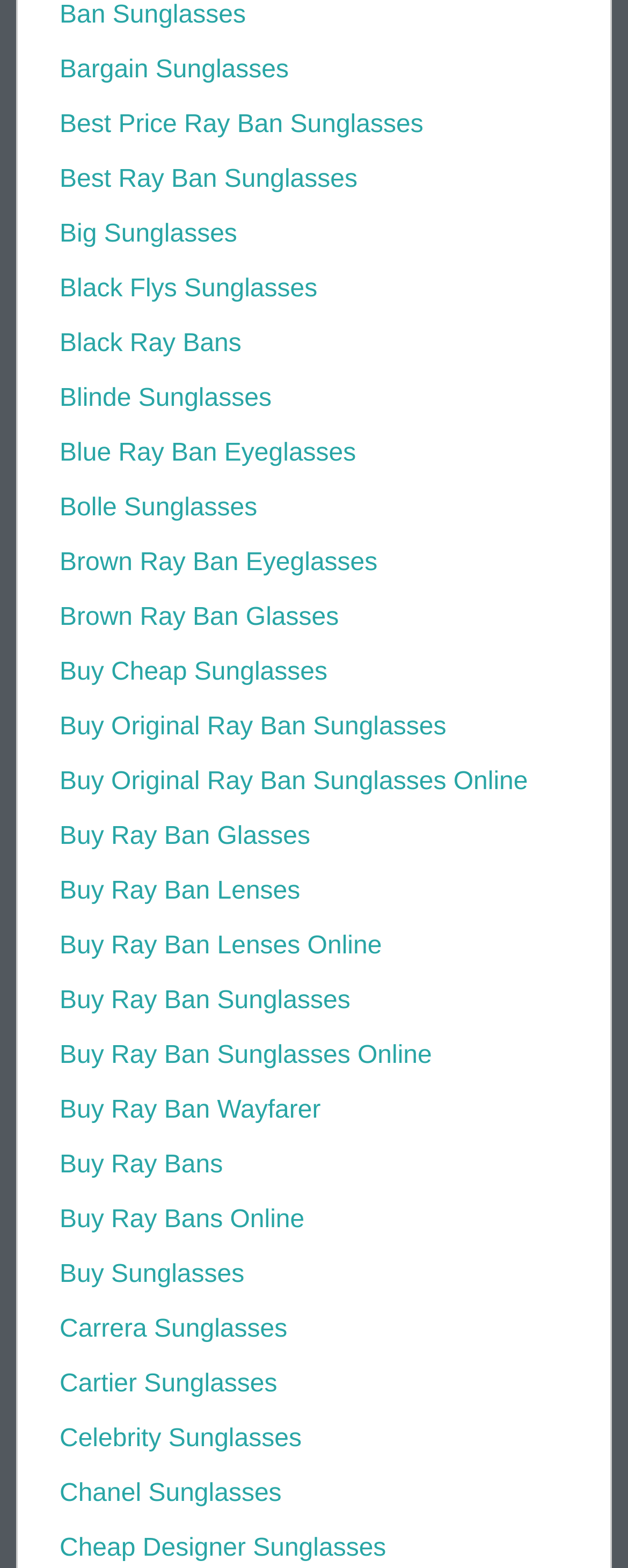Please answer the following question using a single word or phrase: How many links are on the webpage?

36